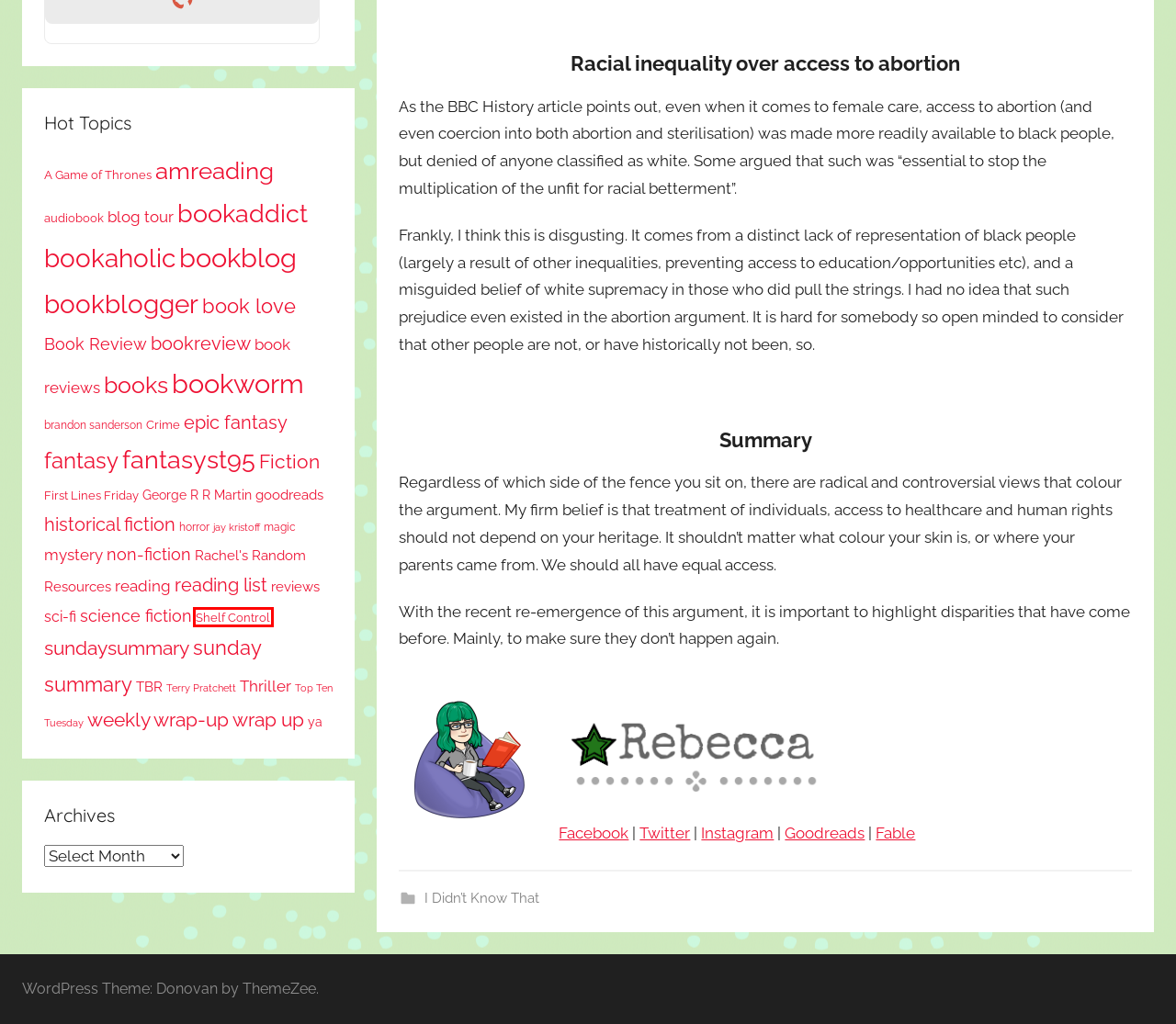Evaluate the webpage screenshot and identify the element within the red bounding box. Select the webpage description that best fits the new webpage after clicking the highlighted element. Here are the candidates:
A. Terry Pratchett Archives - ReviewsFeed
B. I Didn’t Know That Archives - ReviewsFeed
C. fantasy Archives - ReviewsFeed
D. Rachel's Random Resources Archives - ReviewsFeed
E. non-fiction Archives - ReviewsFeed
F. reading Archives - ReviewsFeed
G. Shelf Control Archives - ReviewsFeed
H. books Archives - ReviewsFeed

G